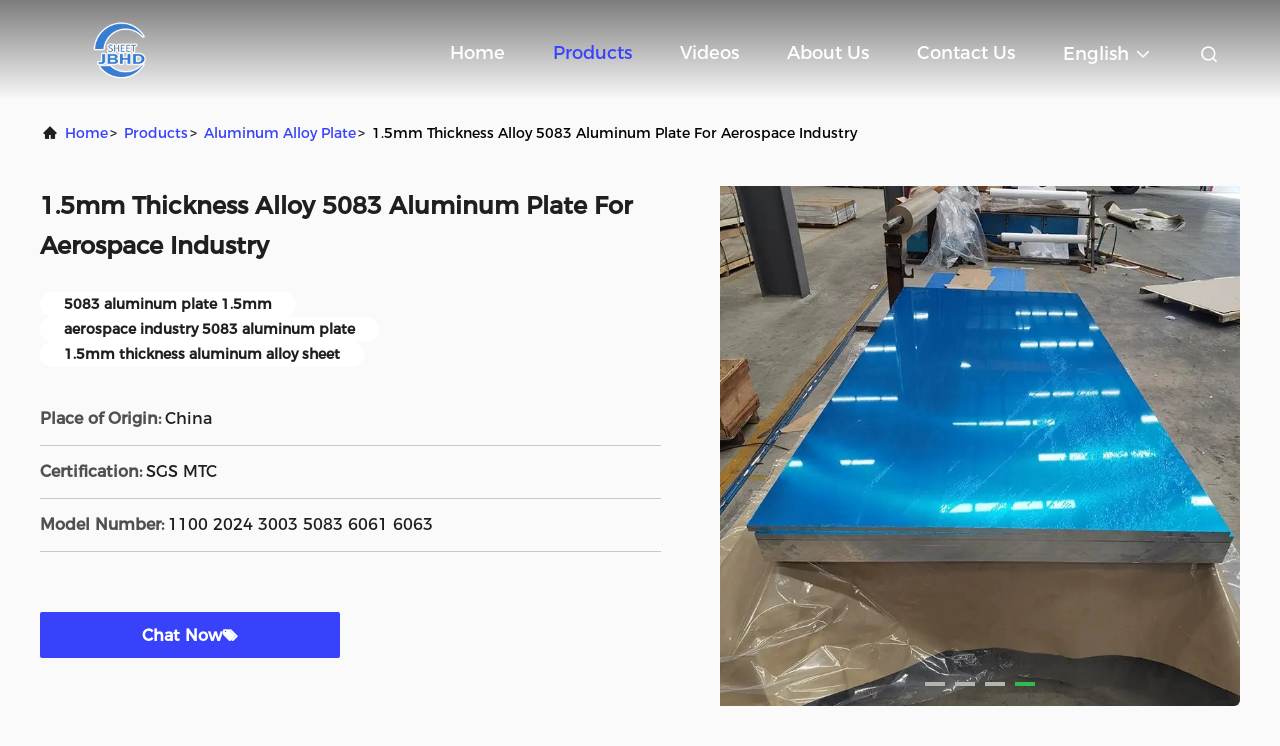What is the certification? Please answer the question using a single word or phrase based on the image.

SGS MTC